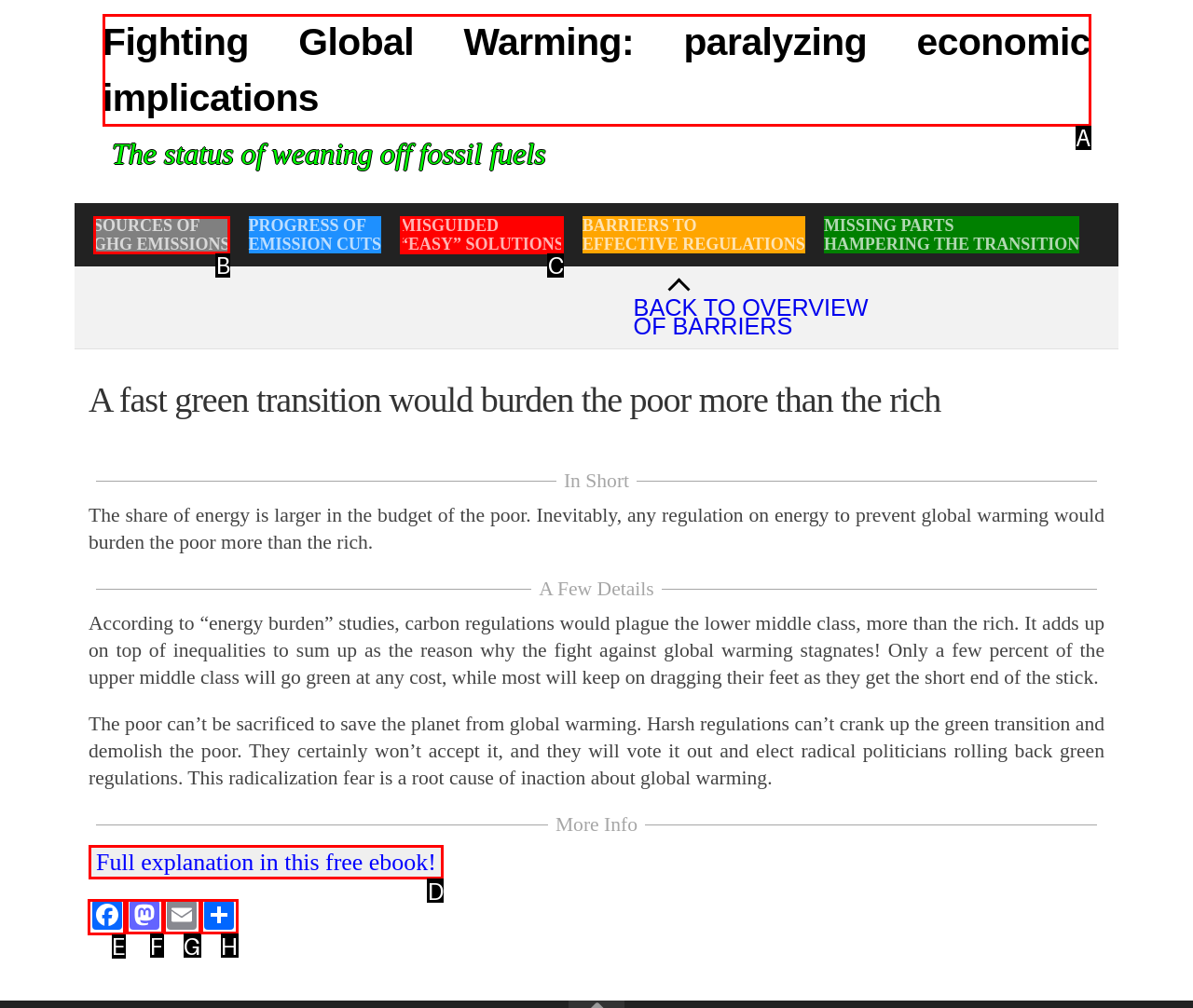To achieve the task: Share on Facebook, indicate the letter of the correct choice from the provided options.

E